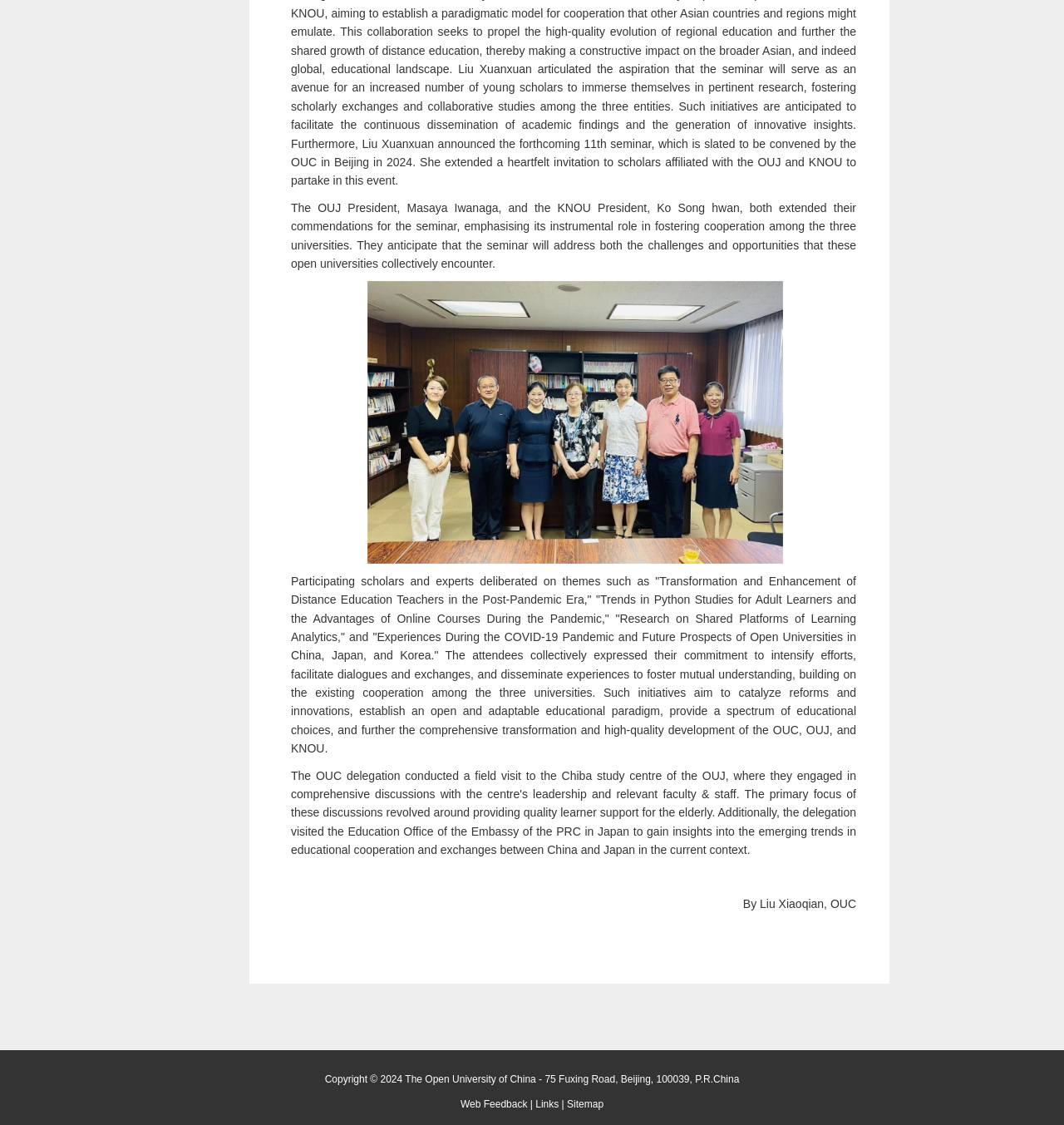Utilize the information from the image to answer the question in detail:
What is the topic of the seminar?

The topic of the seminar can be inferred from the text, which mentions 'Transformation and Enhancement of Distance Education Teachers in the Post-Pandemic Era' as one of the themes discussed by participating scholars and experts.